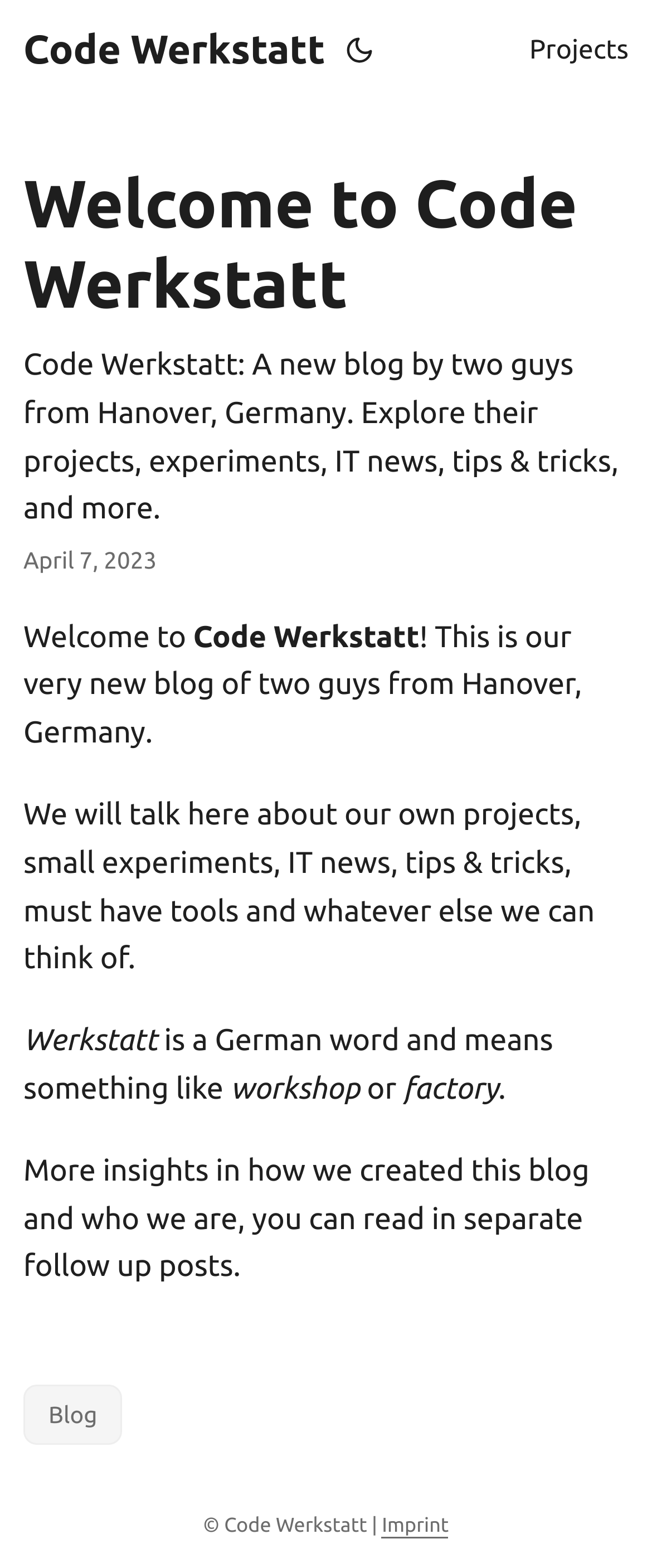What is the copyright information?
Please use the visual content to give a single word or phrase answer.

© Code Werkstatt